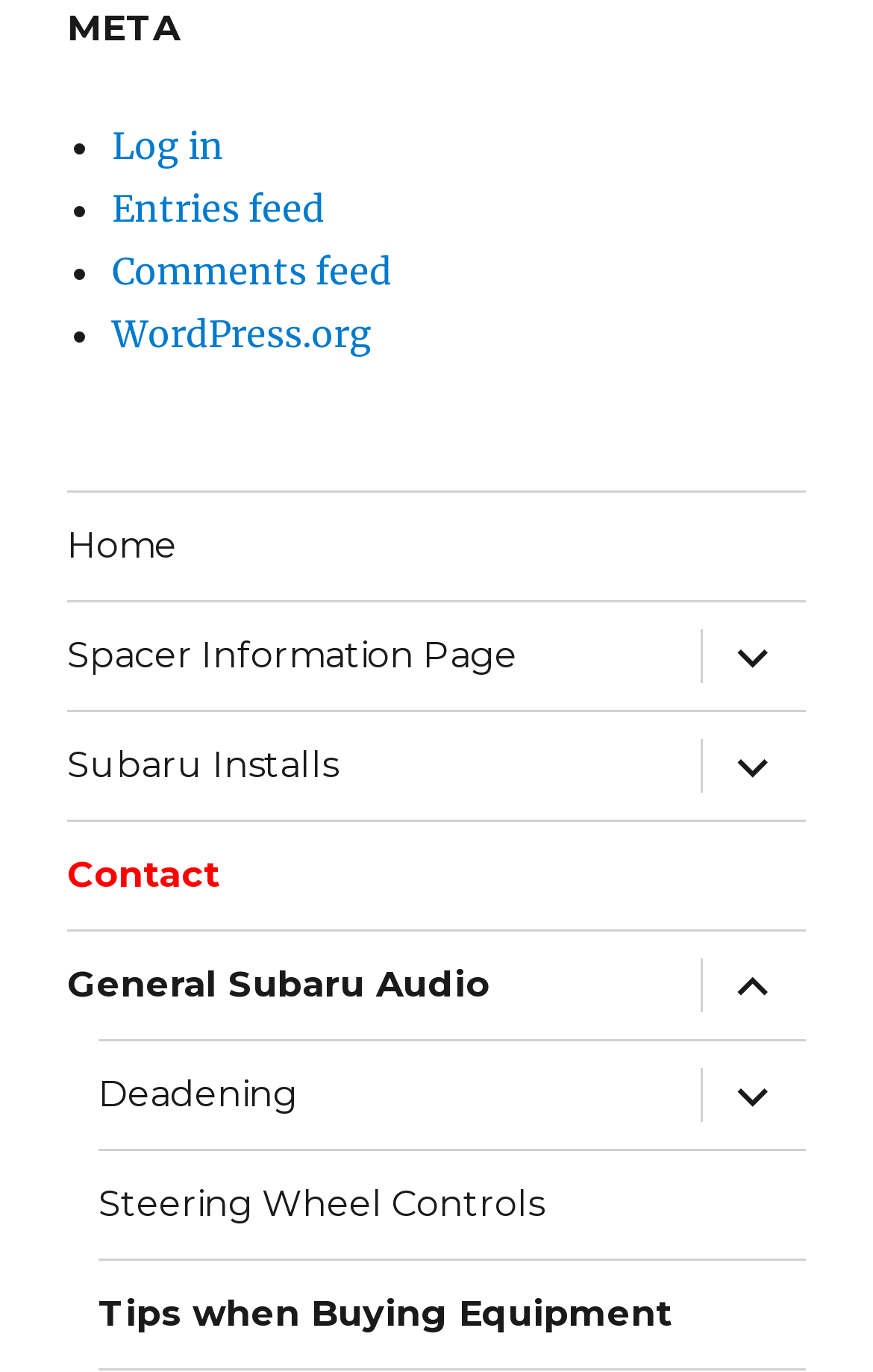Please give the bounding box coordinates of the area that should be clicked to fulfill the following instruction: "Share on Twitter". The coordinates should be in the format of four float numbers from 0 to 1, i.e., [left, top, right, bottom].

None